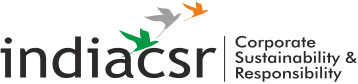Please give a succinct answer using a single word or phrase:
What is the font style of the tagline?

sans-serif